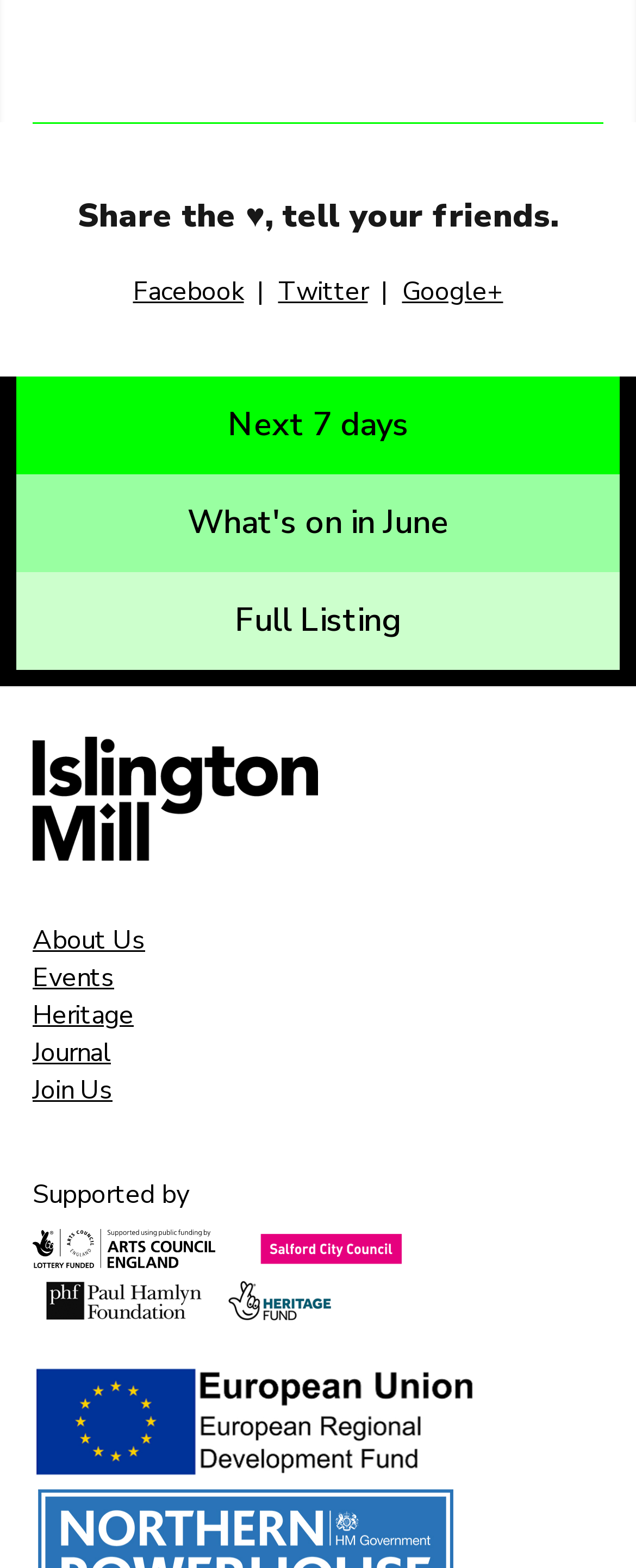Please answer the following question using a single word or phrase: How many supporters are listed at the bottom of the webpage?

5